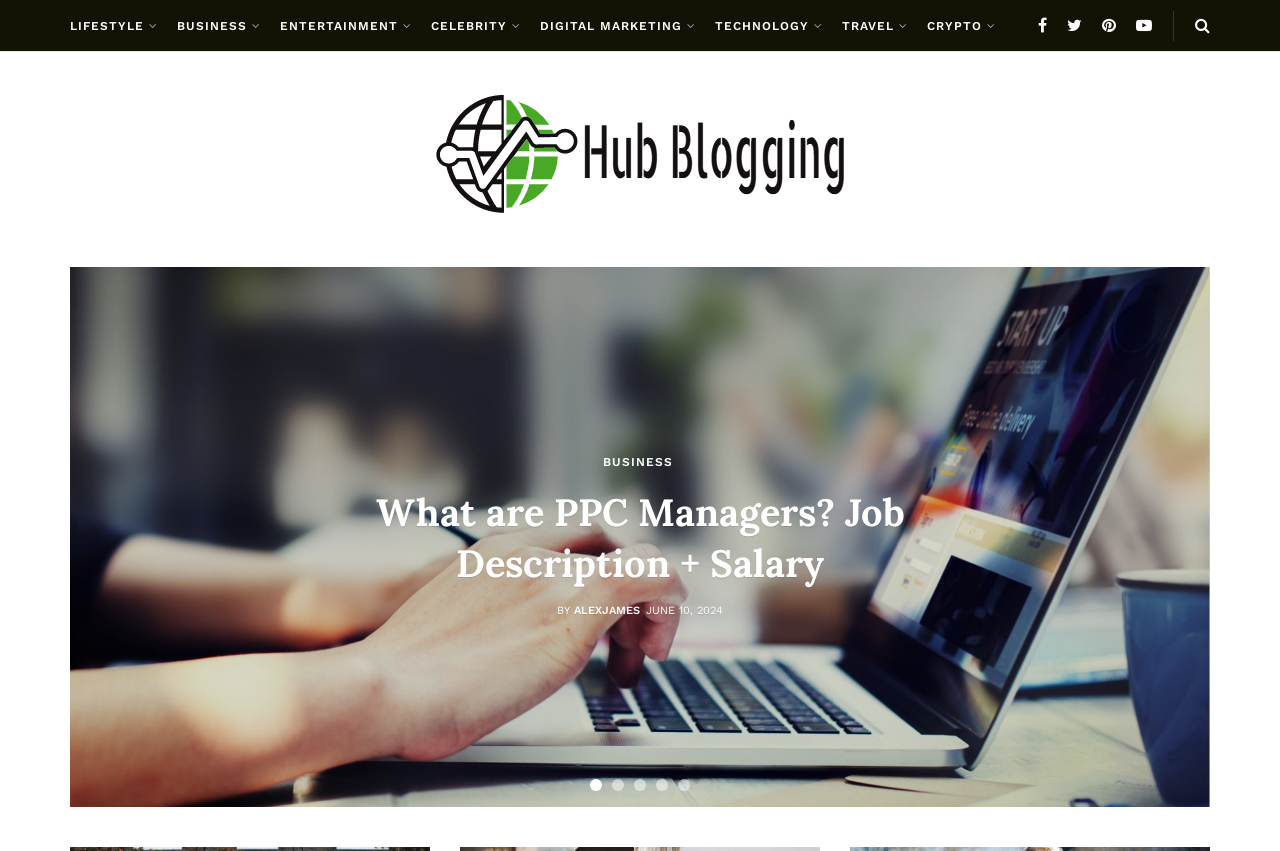What categories are available on the top navigation bar?
Examine the image and give a concise answer in one word or a short phrase.

LIFESTYLE, BUSINESS, etc.